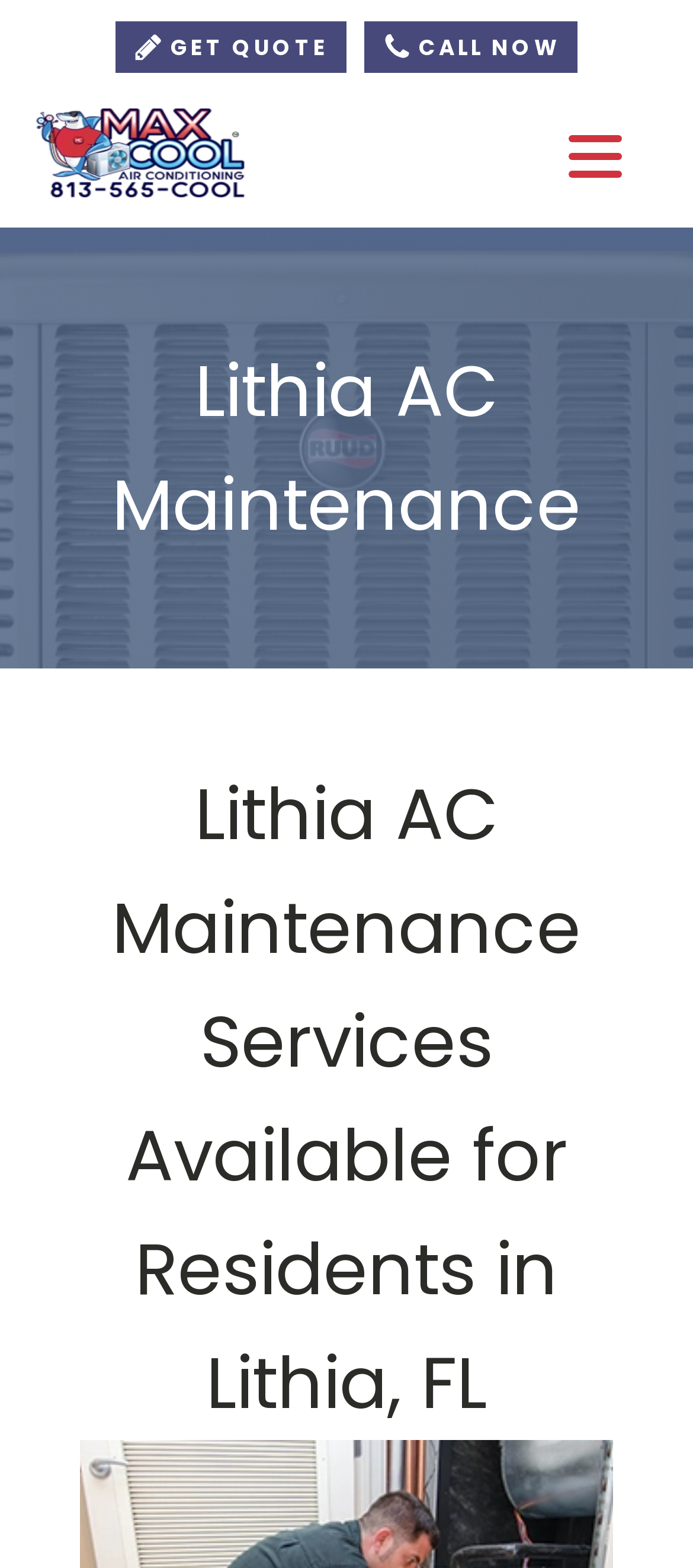What is the location served by the company?
Please provide a full and detailed response to the question.

The location served by the company is Lithia, FL, as indicated by the heading 'Lithia AC Maintenance Services Available for Residents in Lithia, FL' located at the middle of the webpage, as indicated by the bounding box coordinates [0.051, 0.483, 0.949, 0.919].